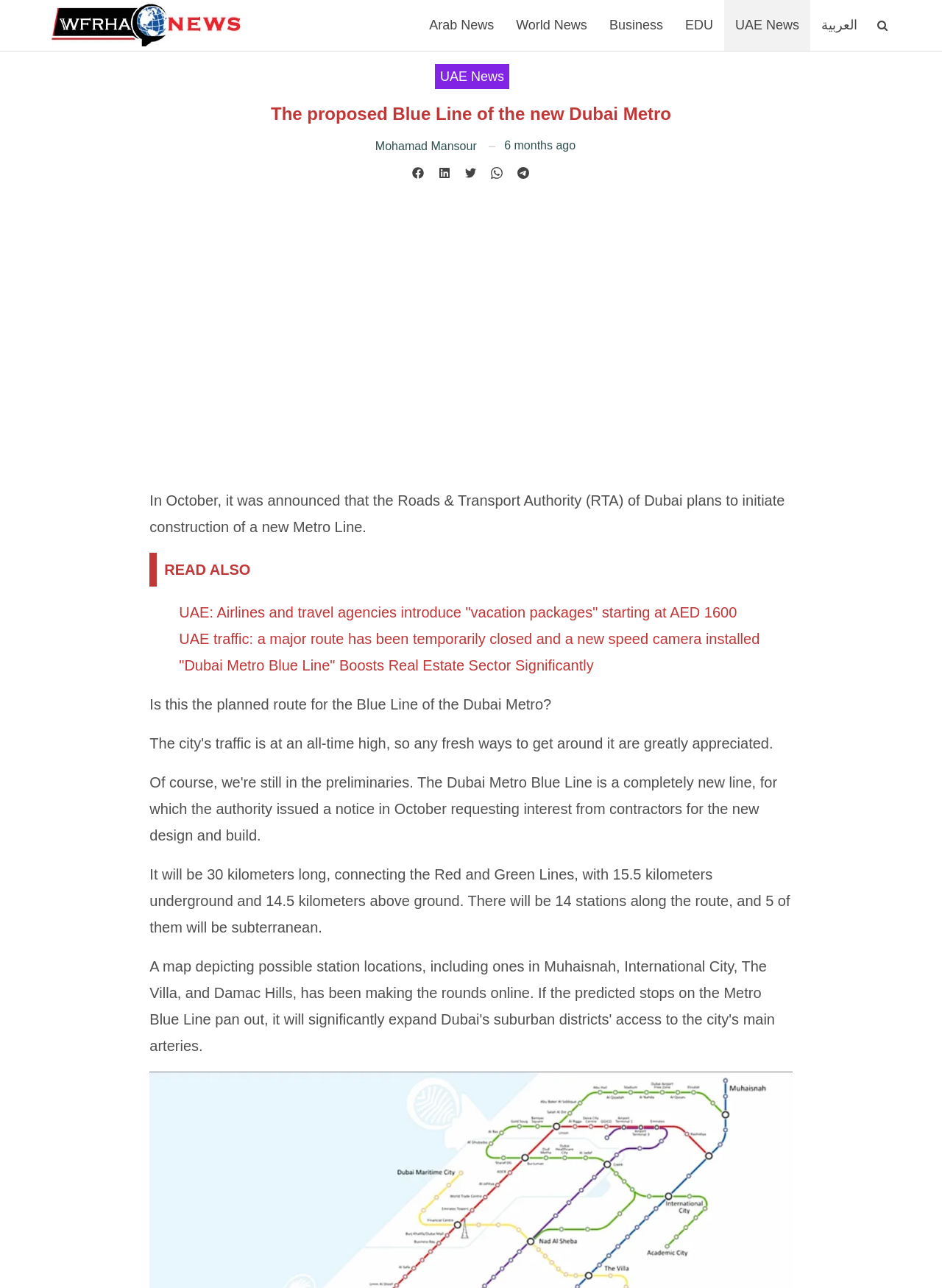Determine the bounding box coordinates of the region to click in order to accomplish the following instruction: "Download Dippy AI APK". Provide the coordinates as four float numbers between 0 and 1, specifically [left, top, right, bottom].

None